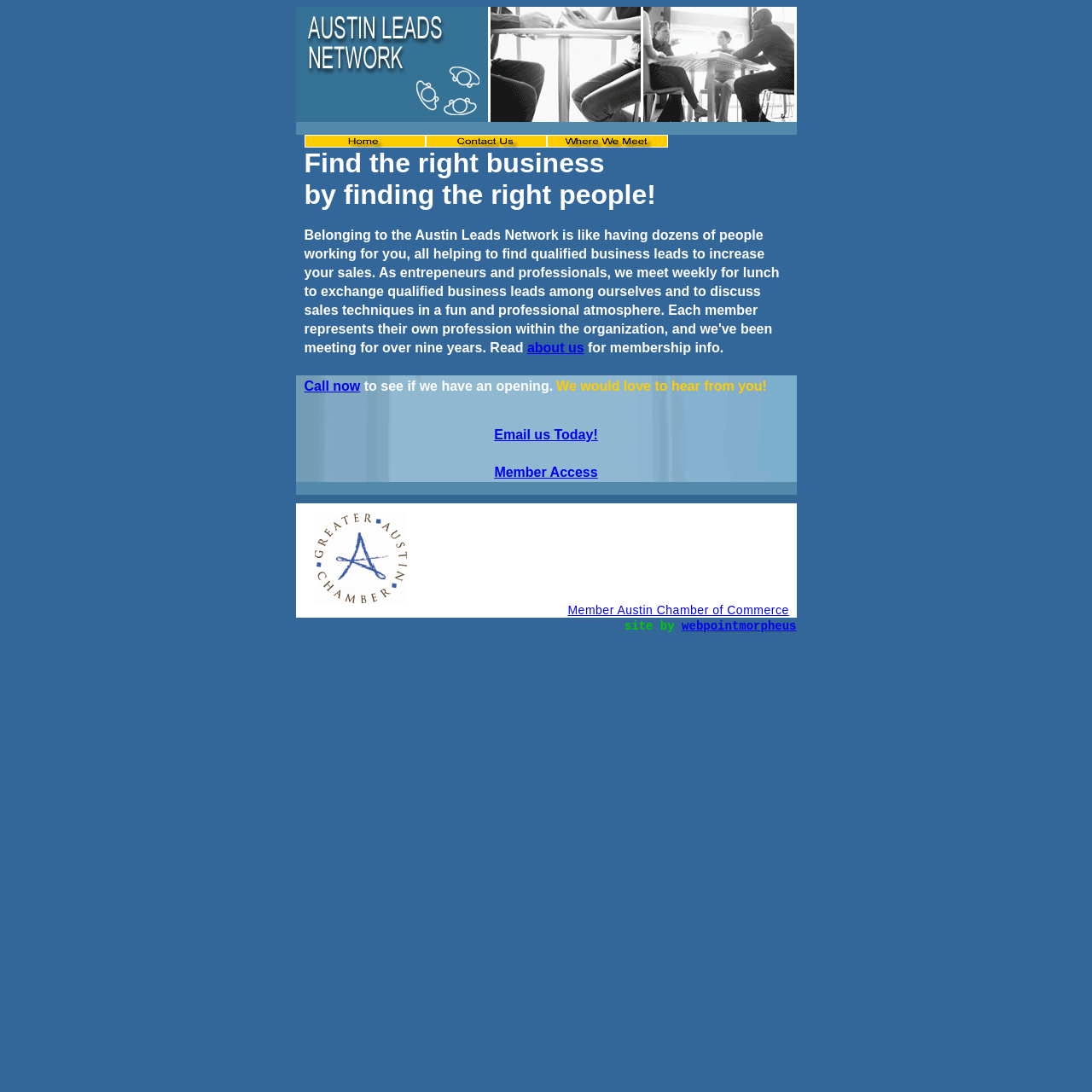Identify the bounding box coordinates of the clickable section necessary to follow the following instruction: "Email us Today!". The coordinates should be presented as four float numbers from 0 to 1, i.e., [left, top, right, bottom].

[0.453, 0.391, 0.547, 0.405]